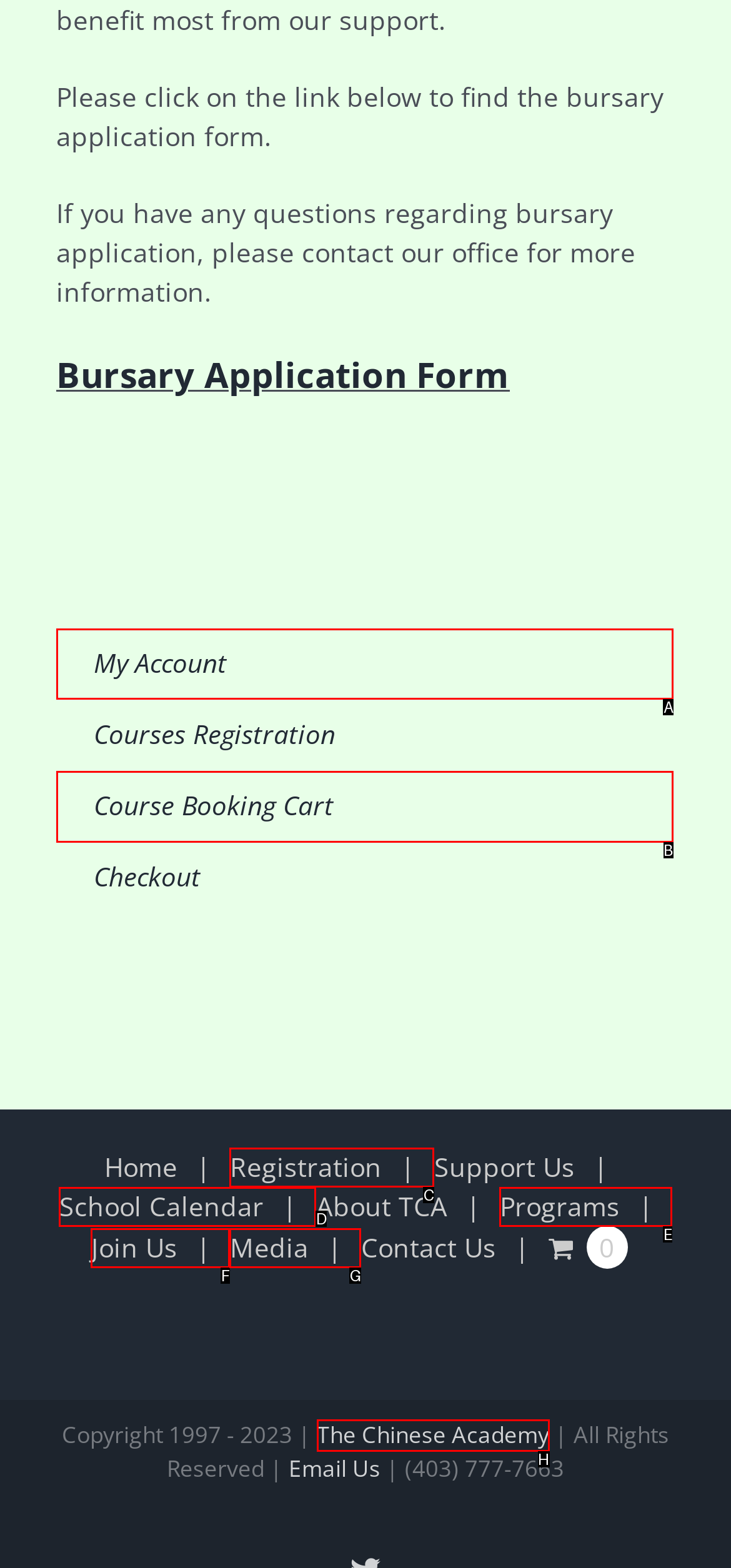Select the correct UI element to complete the task: go to My Account
Please provide the letter of the chosen option.

A